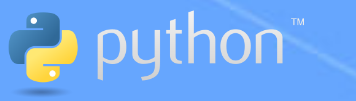With reference to the image, please provide a detailed answer to the following question: What symbol is positioned next to the word 'python'?

The word 'python' is presented in a modern, sleek font, with the trademark symbol positioned to denote its registered status.